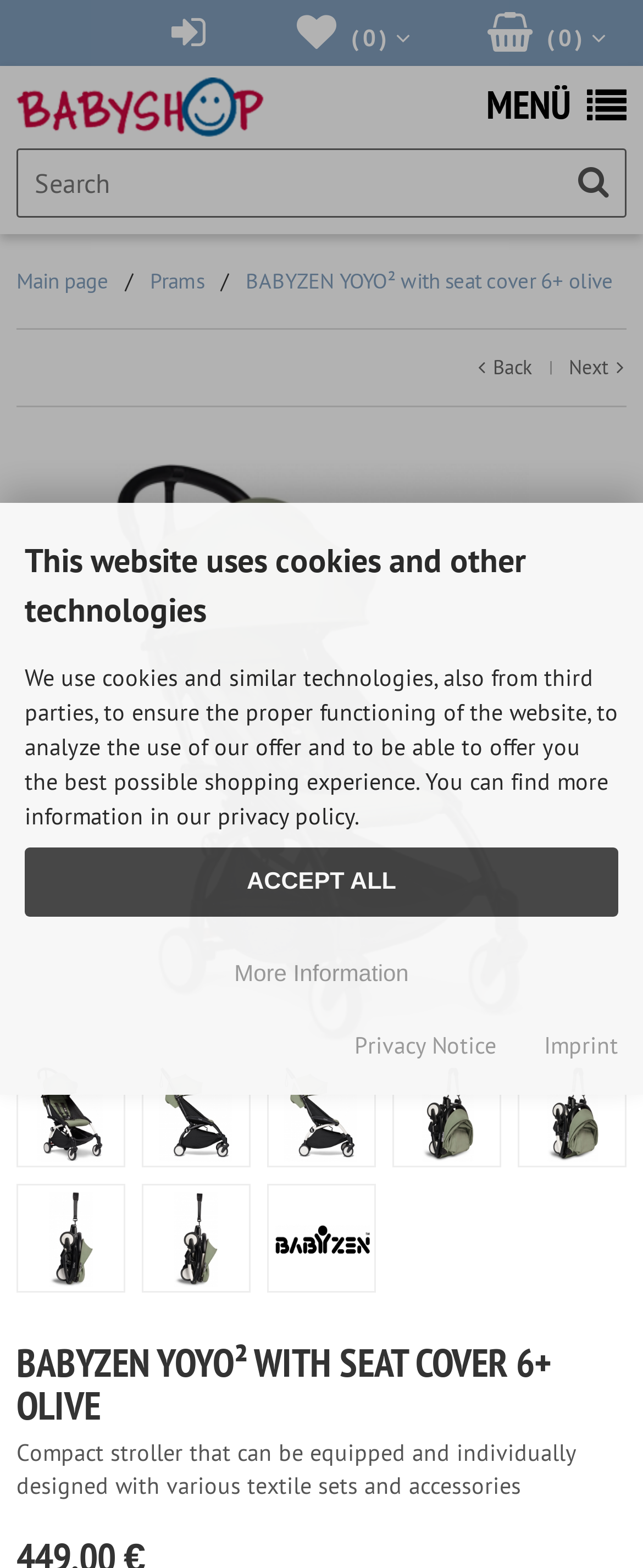Please locate the bounding box coordinates of the element that should be clicked to complete the given instruction: "View the prams".

[0.233, 0.17, 0.318, 0.188]